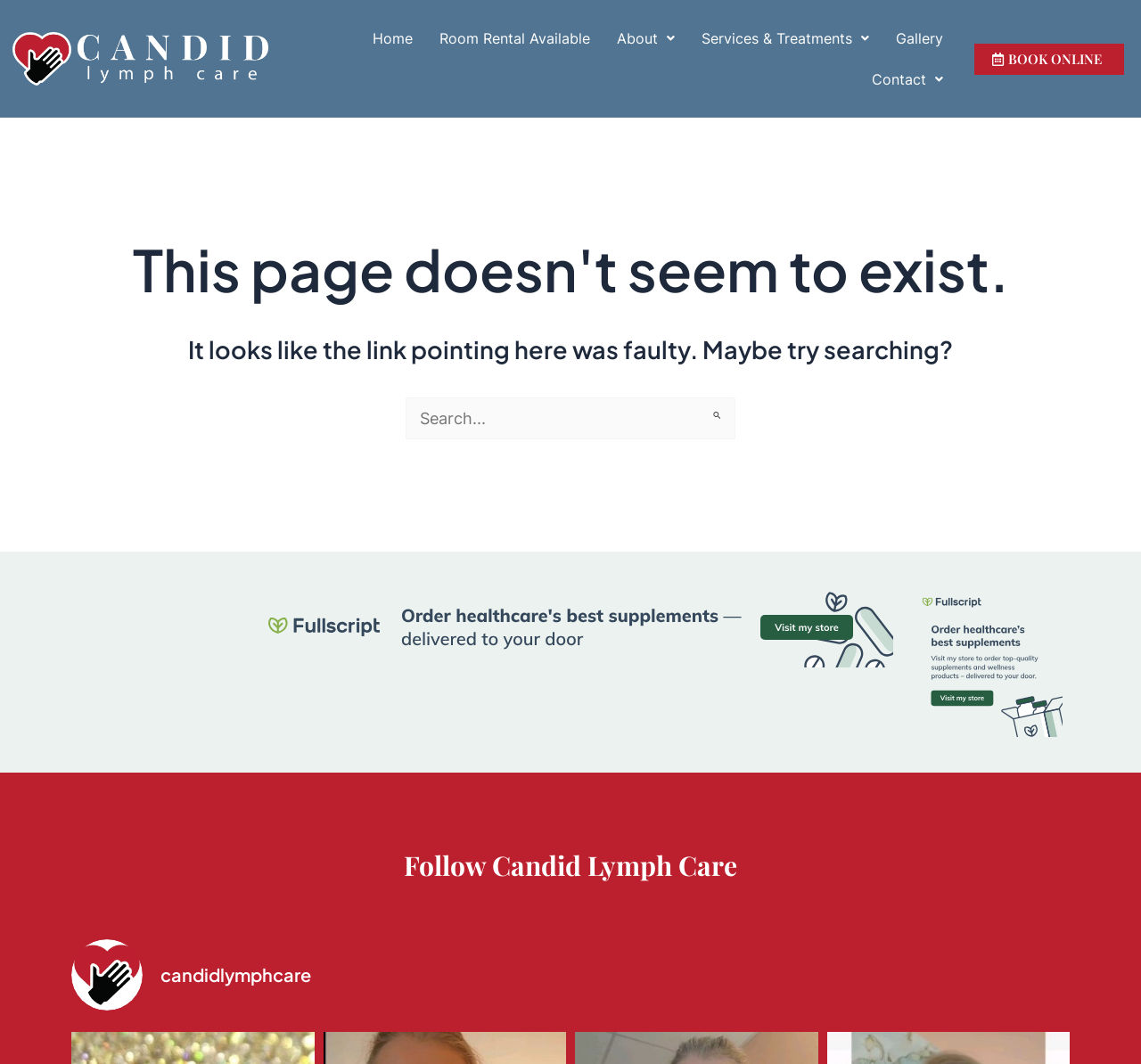Determine the bounding box coordinates of the area to click in order to meet this instruction: "Follow Candid Lymph Care on social media".

[0.062, 0.883, 0.938, 0.95]